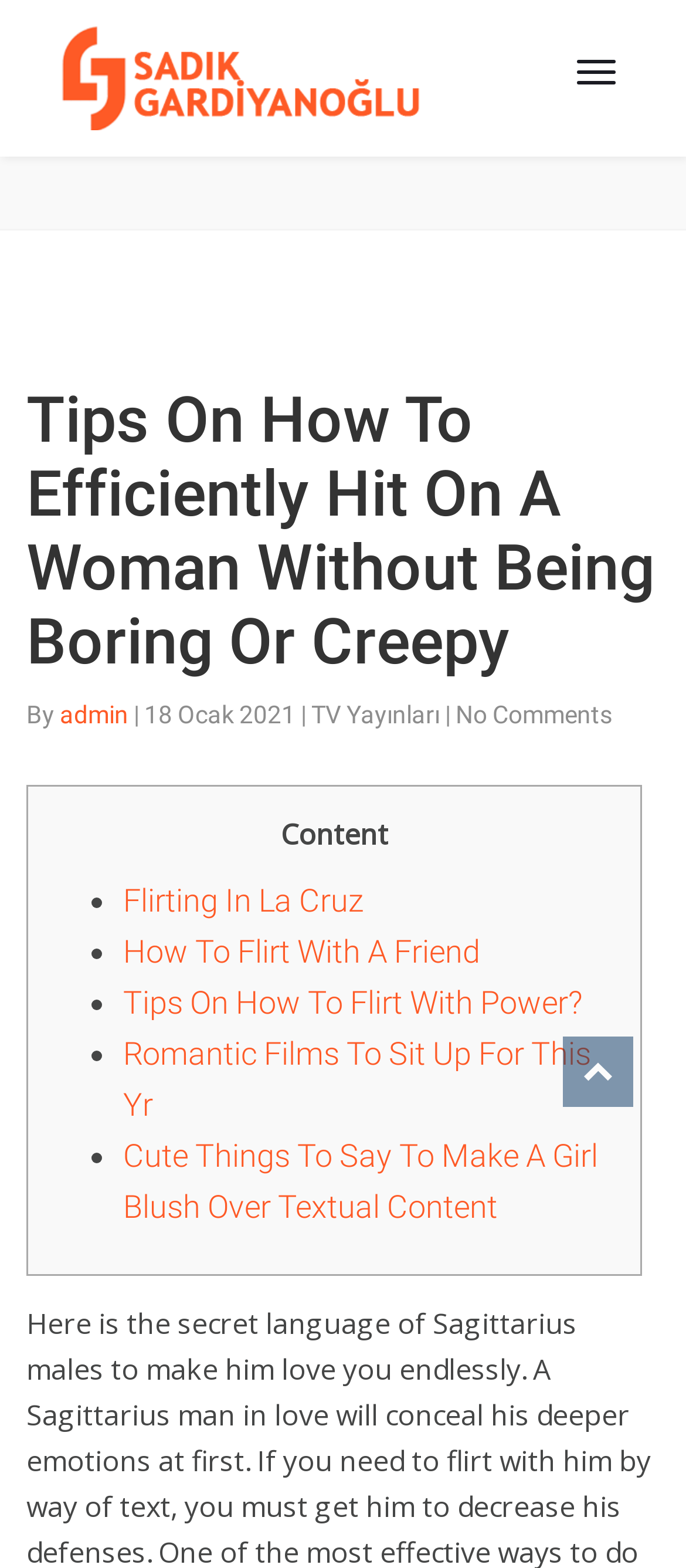Using the provided description: "admin", find the bounding box coordinates of the corresponding UI element. The output should be four float numbers between 0 and 1, in the format [left, top, right, bottom].

[0.087, 0.446, 0.195, 0.464]